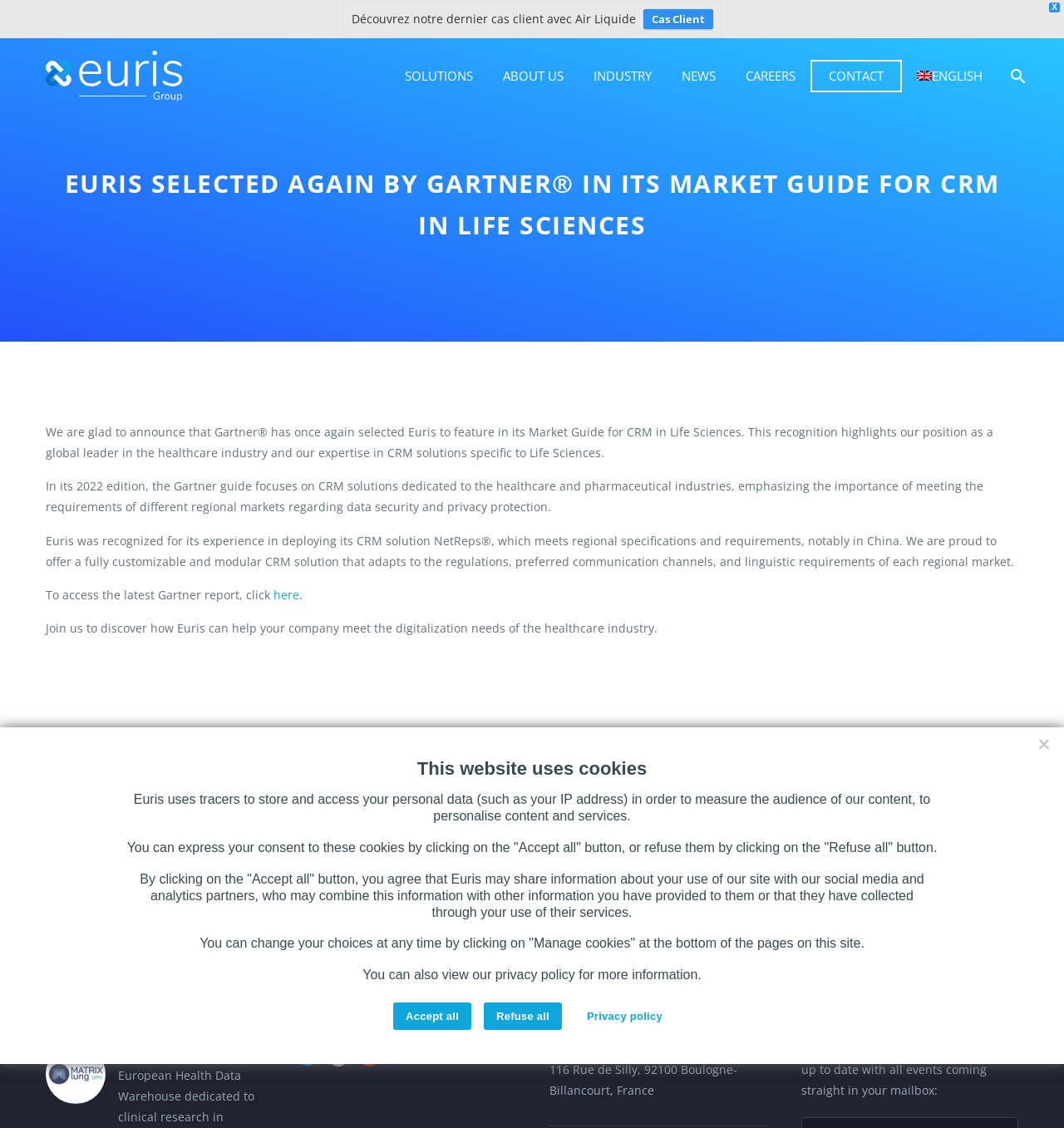Please identify the bounding box coordinates of the region to click in order to complete the given instruction: "Learn more about Euris solutions". The coordinates should be four float numbers between 0 and 1, i.e., [left, top, right, bottom].

[0.369, 0.058, 0.456, 0.077]